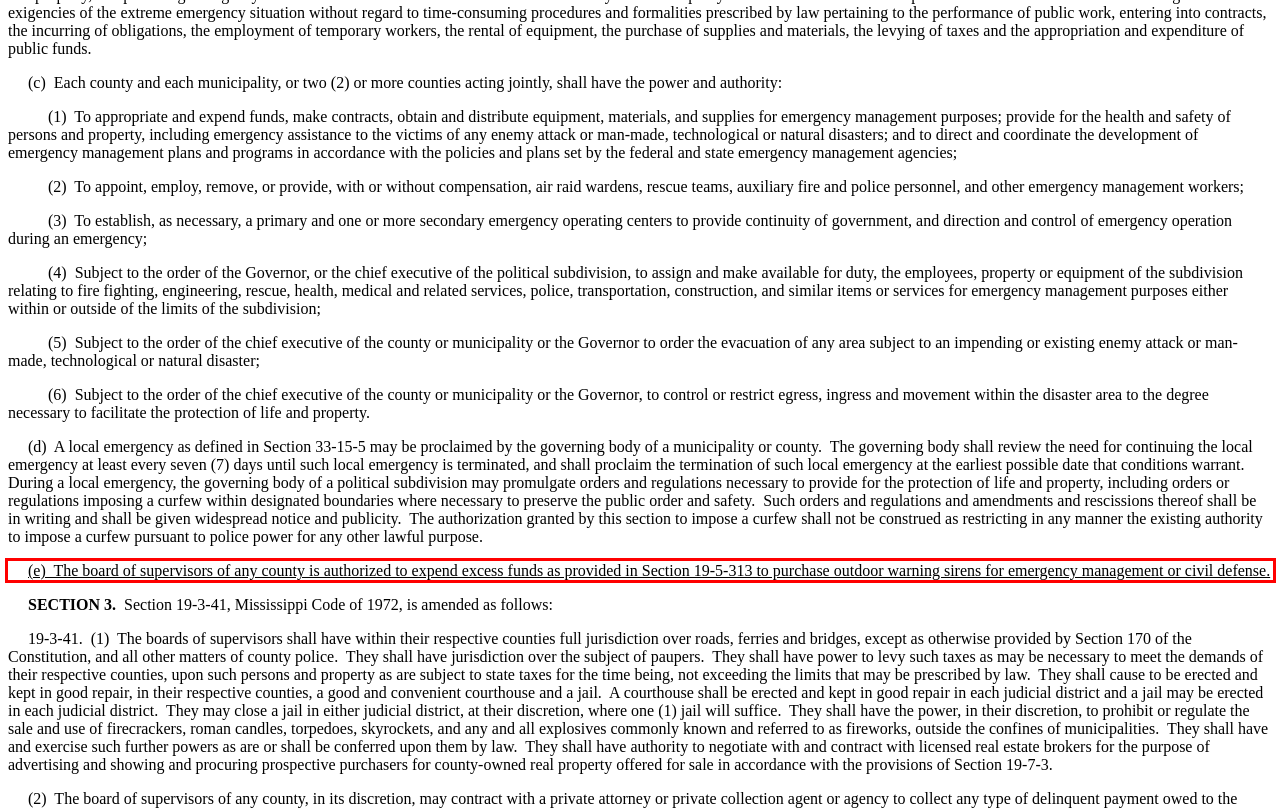Given a screenshot of a webpage, identify the red bounding box and perform OCR to recognize the text within that box.

(e) The board of supervisors of any county is authorized to expend excess funds as provided in Section 19-5-313 to purchase outdoor warning sirens for emergency management or civil defense.